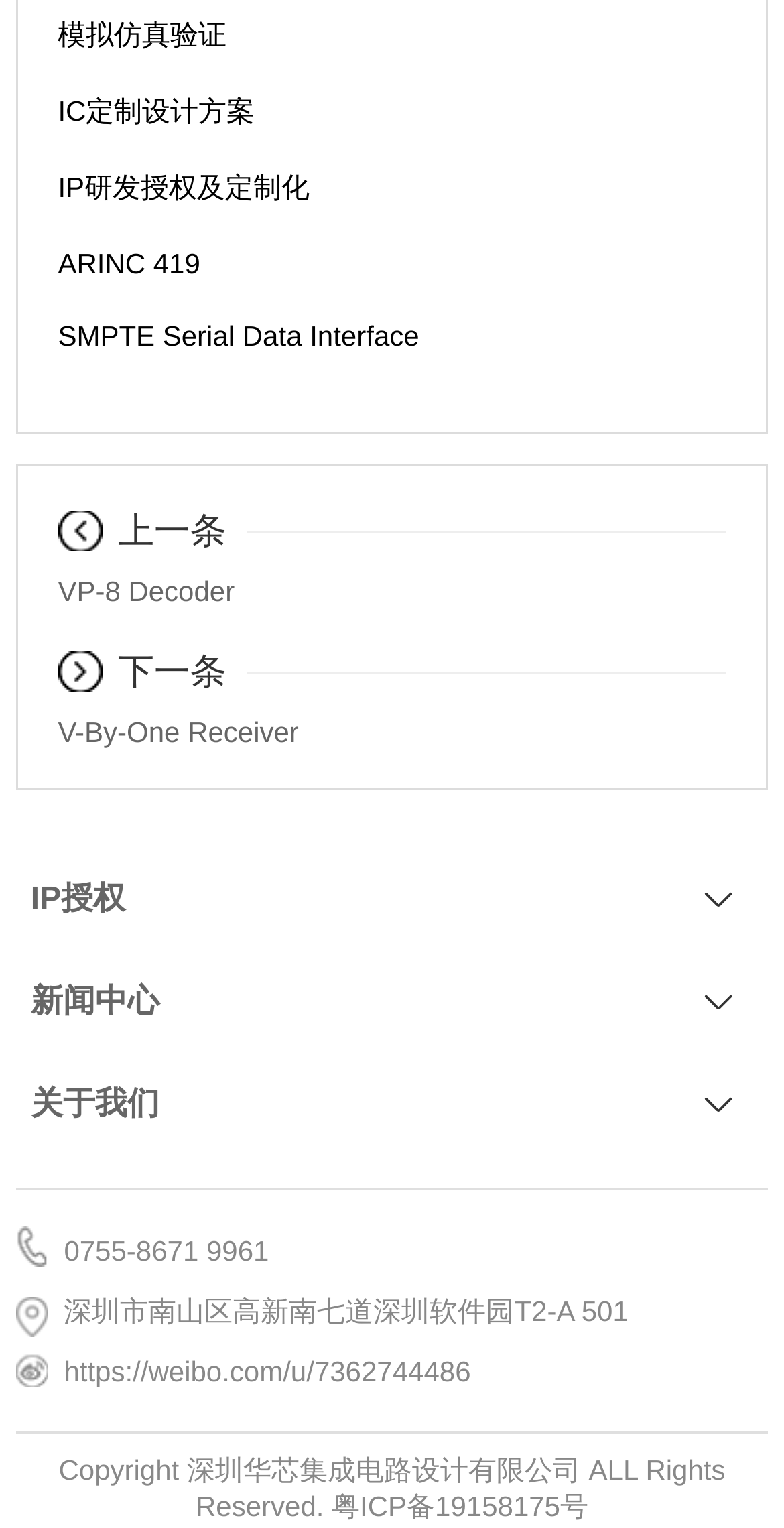What is the company's address?
Based on the image, answer the question with as much detail as possible.

I found the company's address in the link at the bottom of the webpage, which is '深圳市南山区高新南七道深圳软件园T2-A 501'.